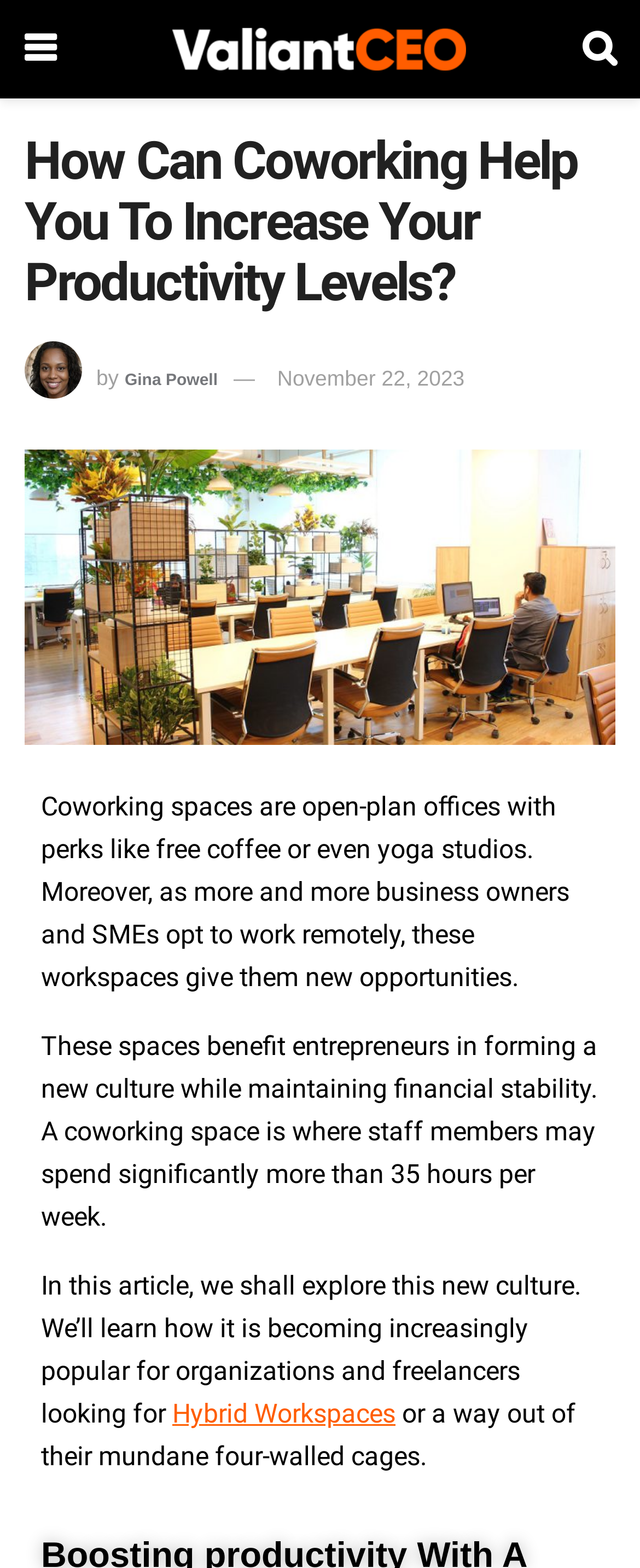Create an elaborate caption that covers all aspects of the webpage.

The webpage is about the benefits of coworking spaces and how they can increase productivity levels. At the top left, there is a link with a Facebook icon, and next to it, a link with the text "valiant" accompanied by an image with the same name. On the top right, there is a link with a Twitter icon. 

Below these links, the main title "How Can Coworking Help You To Increase Your Productivity Levels?" is prominently displayed. Underneath the title, there is an image of a person, Gina Powell, with a caption "by" and a link to her name. The date "November 22, 2023" is also displayed next to the image.

Further down, there is a link with the text "coworking-space" accompanied by an image with the same name, which takes up most of the width of the page. Below this link, there are three paragraphs of text that discuss the benefits of coworking spaces, including their open-plan offices, perks, and opportunities for entrepreneurs. 

The last paragraph mentions that the article will explore the new culture of coworking spaces and how they are becoming popular for organizations and freelancers looking for Hybrid Workspaces or a way out of their mundane four-walled cages. The text "Hybrid Workspaces" is a link.